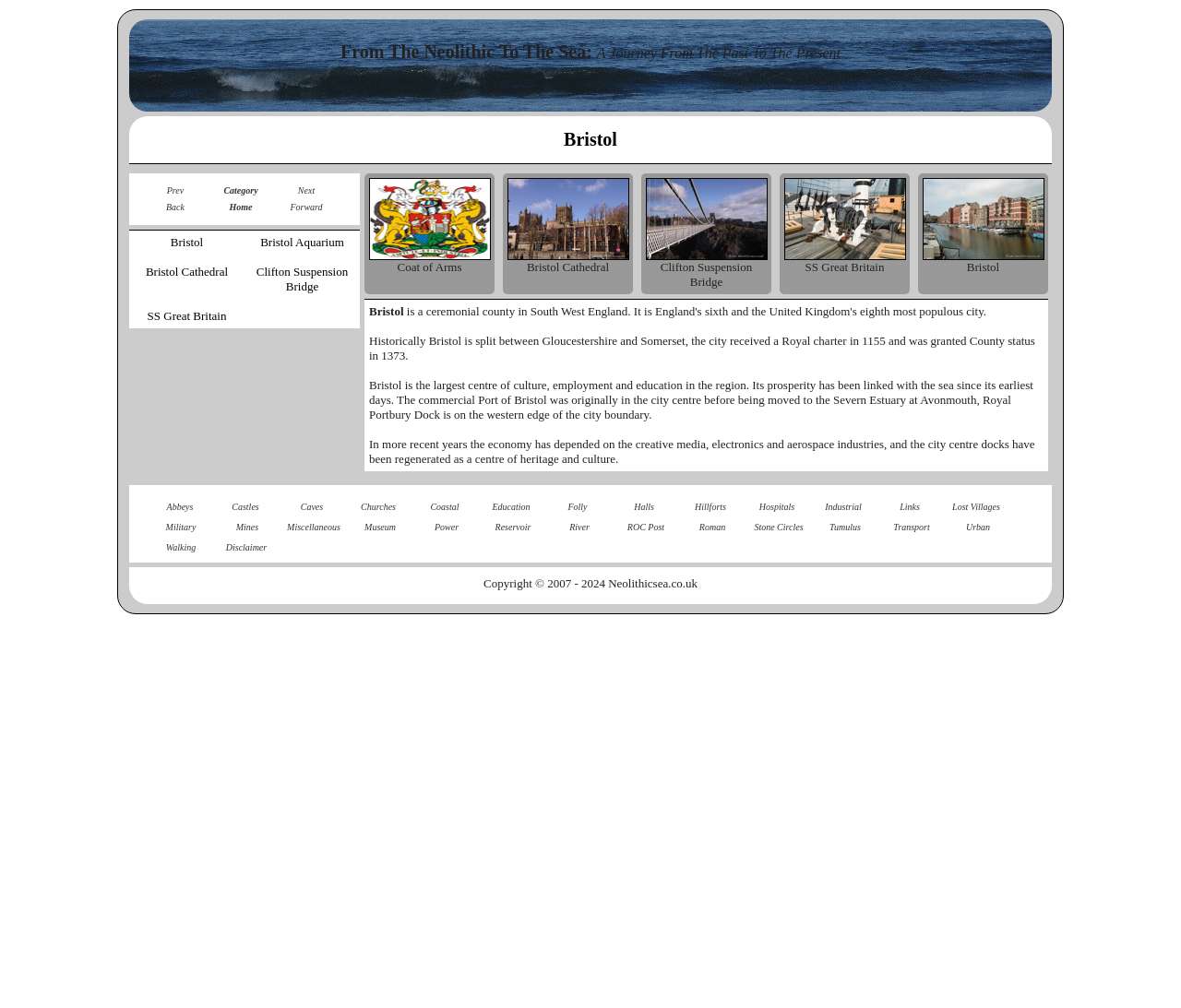Please identify the coordinates of the bounding box for the clickable region that will accomplish this instruction: "Go to the 'Category' page".

[0.176, 0.182, 0.232, 0.198]